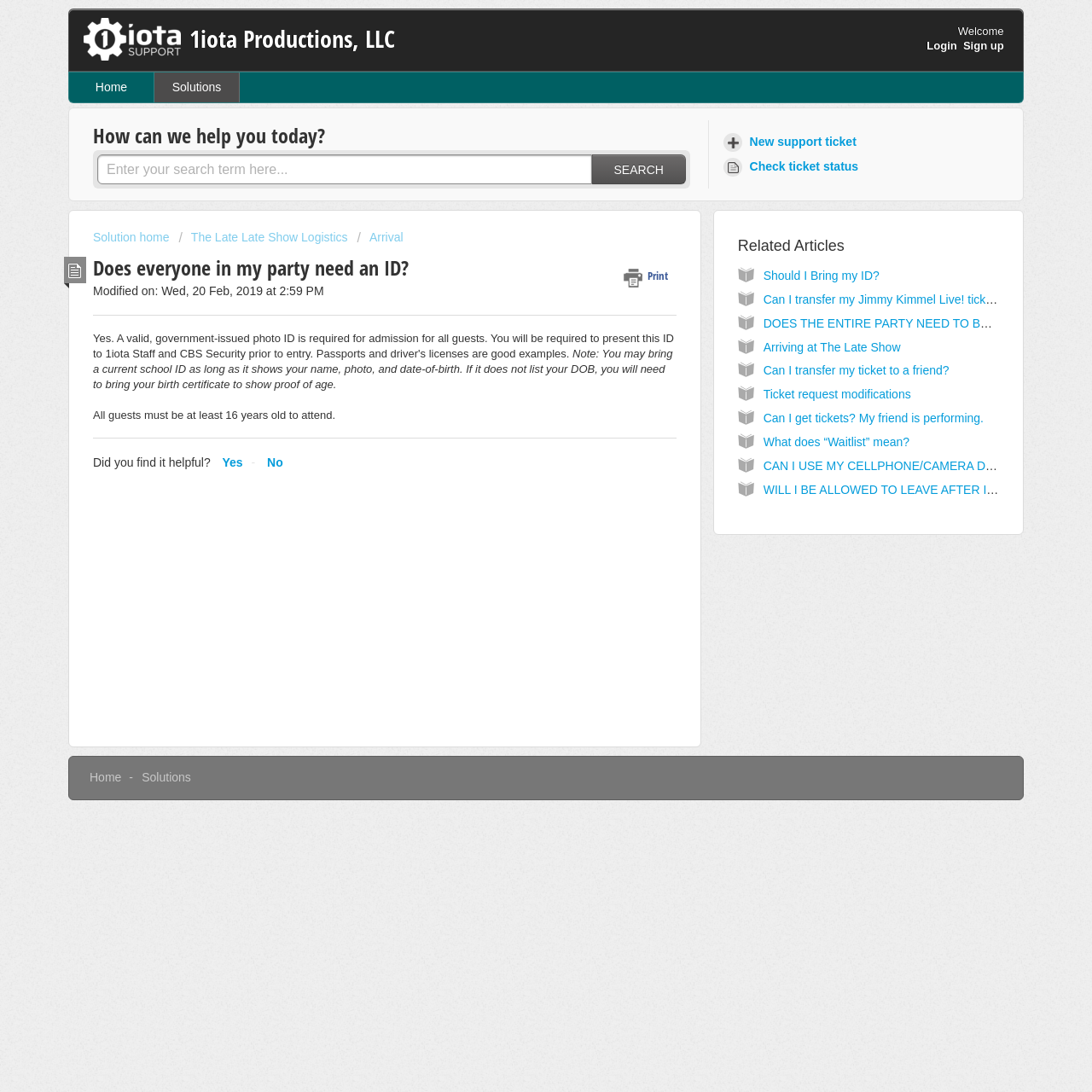What is the topic of the related articles section?
Using the information from the image, give a concise answer in one word or a short phrase.

The Late Late Show Logistics